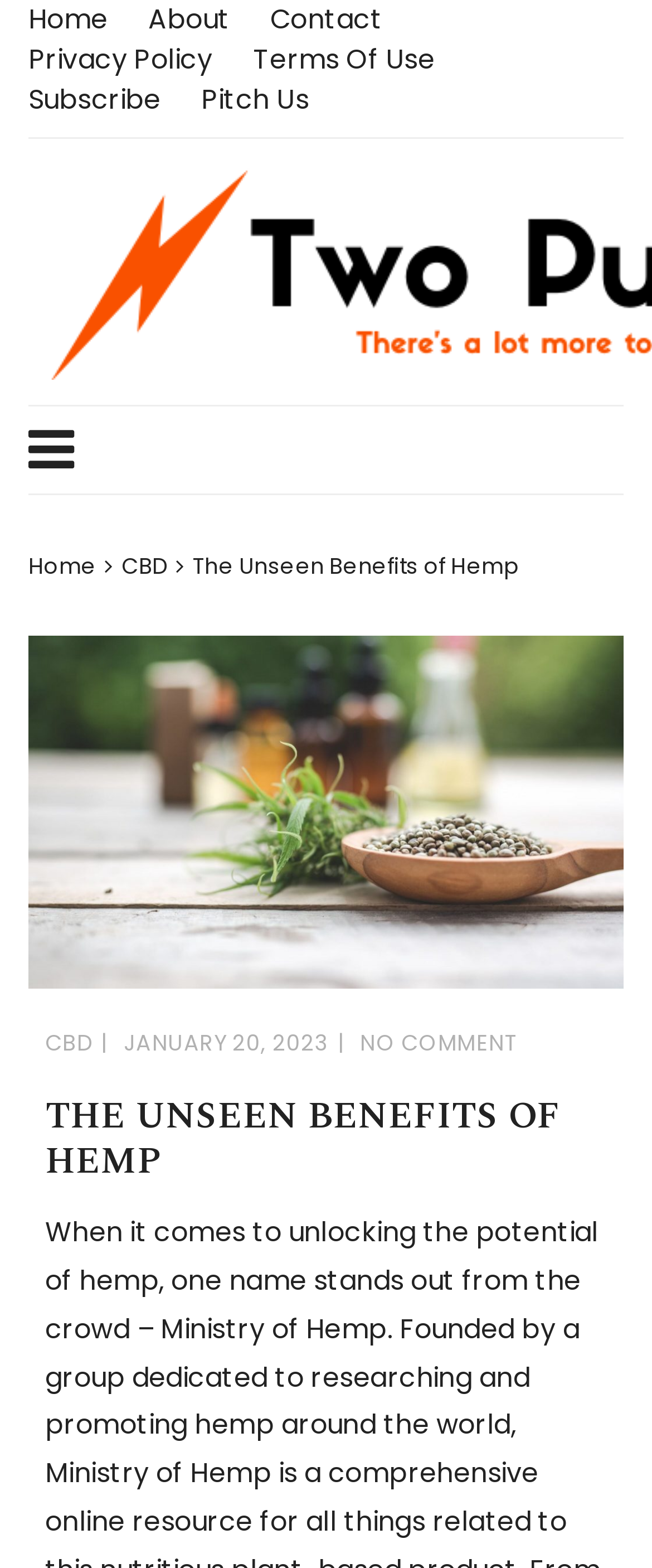Reply to the question with a single word or phrase:
Is there a subscription option on the webpage?

Yes